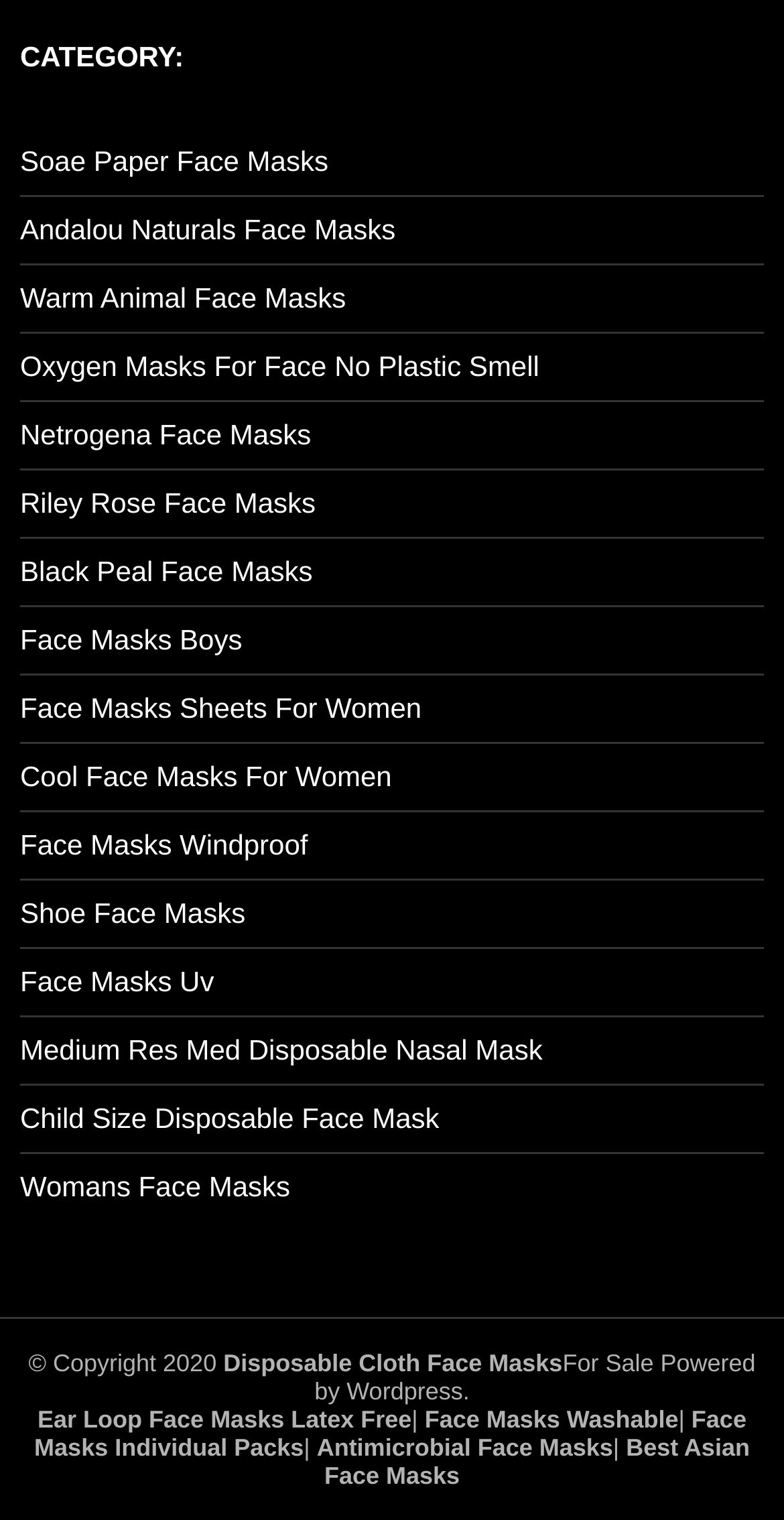Reply to the question below using a single word or brief phrase:
How many links are there in the footer section?

5